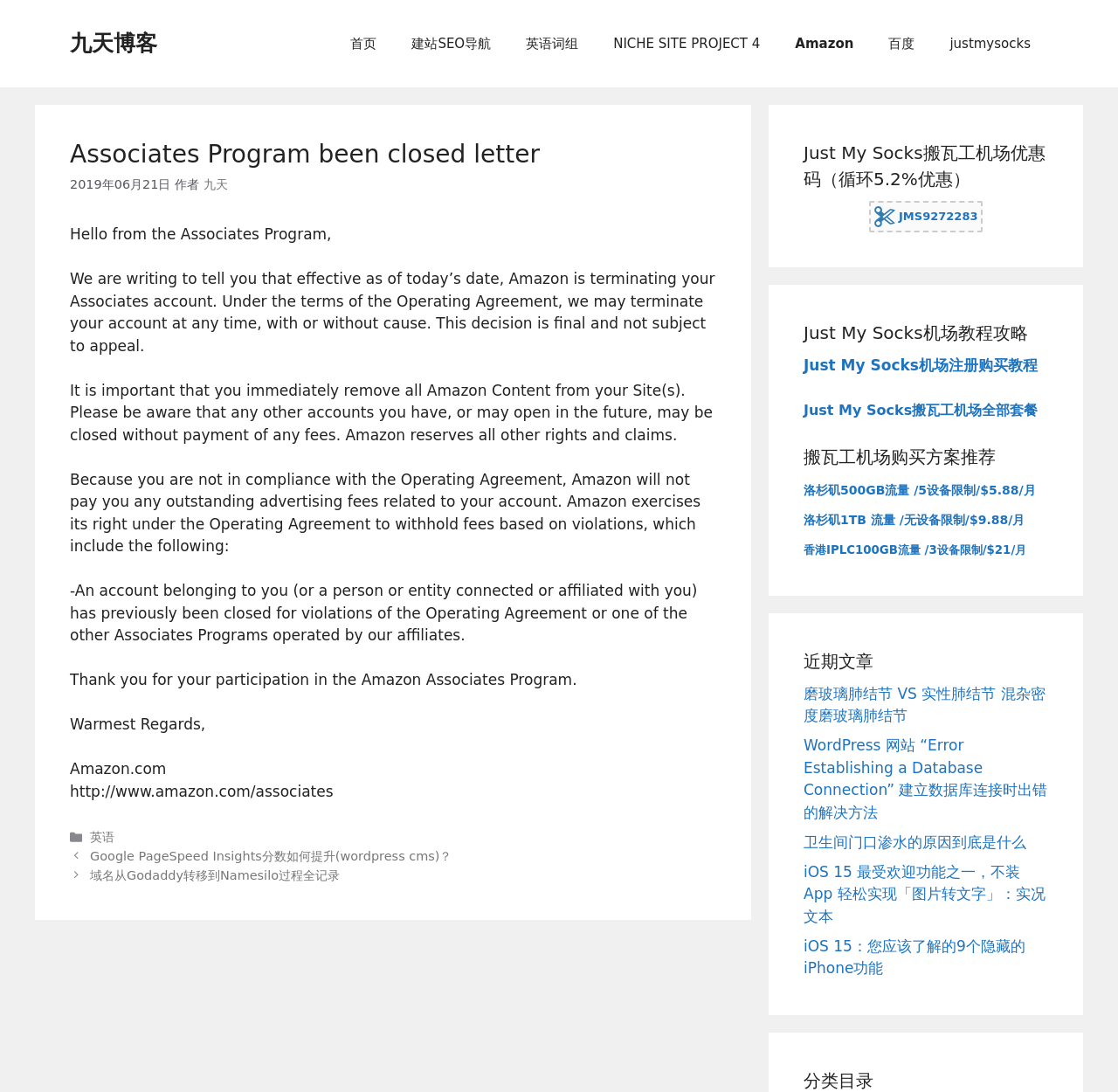Provide an in-depth caption for the elements present on the webpage.

This webpage is about the Associates Program, specifically a letter from Amazon terminating an account. At the top, there is a banner with a link to "九天博客" (Jiu Tian Blog) and a navigation menu with links to various pages, including "首页" (Home), "建站SEO导航" (SEO Navigation), and "Amazon".

Below the banner, there is a main content area with an article titled "Associates Program been closed letter". The article is divided into several sections, including a header with the title, a time stamp, and the author's name. The main content of the article is a letter from Amazon informing the recipient that their Associates account has been terminated, citing non-compliance with the Operating Agreement. The letter explains the reasons for termination and the consequences, including the withholding of outstanding advertising fees.

To the right of the main content area, there are three complementary sections with headings "Just My Socks搬瓦工机场优惠码", "Just My Socks机场教程攻略", and "近期文章" (Recent Articles). These sections contain links to various articles and promotions related to Just My Socks, a VPN service.

At the bottom of the page, there is a footer with links to categories, including "英语" (English), and a navigation menu with links to other articles.